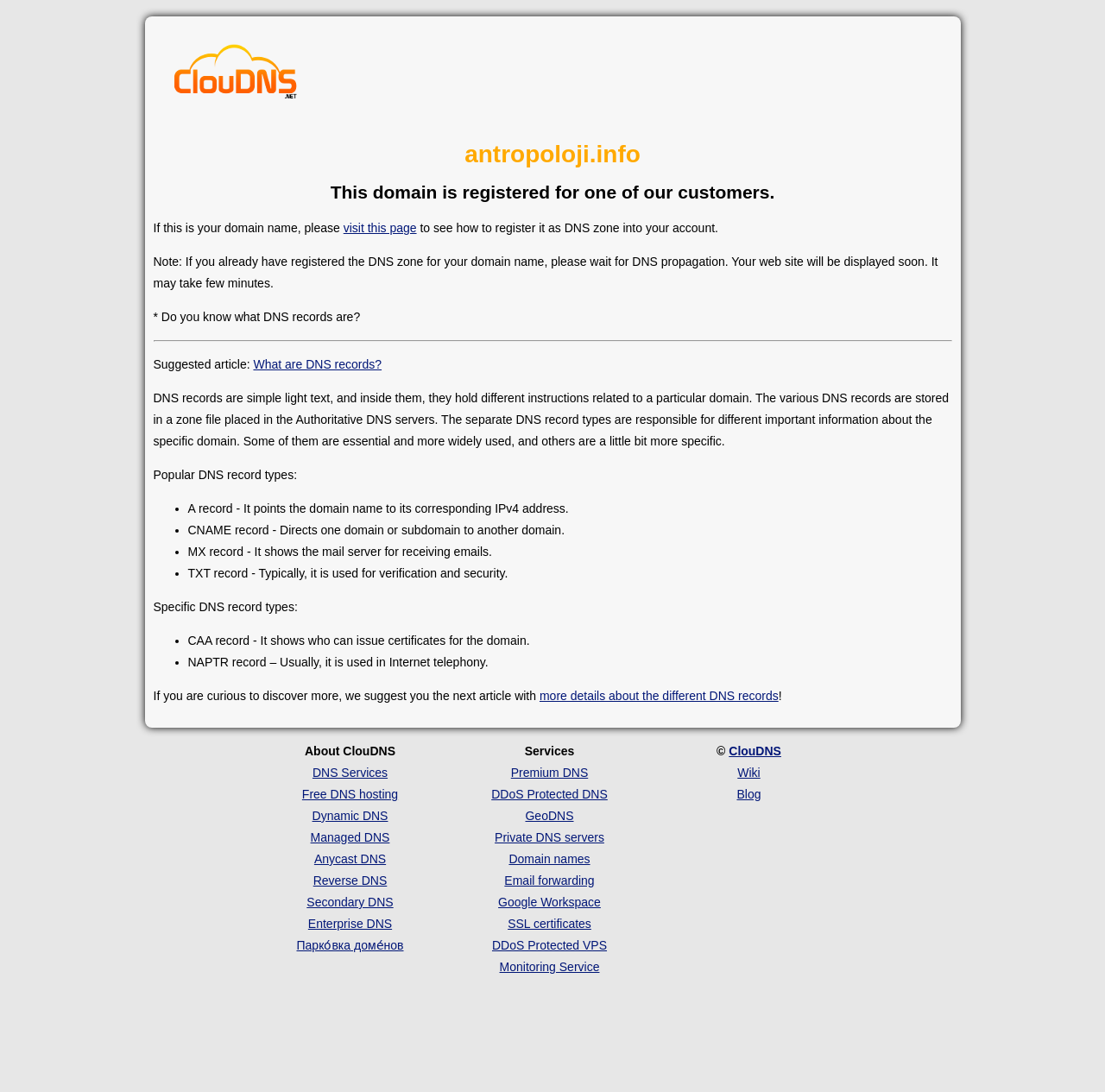Detail the various sections and features of the webpage.

The webpage is about DNS records and is hosted on antropoloji.info. At the top, there is a link to "Cloud DNS" accompanied by an image. Below this, there are two headings: "antropoloji.info" and "This domain is registered for one of our customers." 

Following this, there is a paragraph of text that explains what to do if this is your domain name. It includes a link to "visit this page" to register the domain as a DNS zone into your account. There is also a note about waiting for DNS propagation if you have already registered the DNS zone.

Below this, there is a section that asks "Do you know what DNS records are?" and provides a suggested article with a link to "What are DNS records?" This article explains that DNS records are simple text files that hold different instructions related to a particular domain. It lists various DNS record types, including A records, CNAME records, MX records, and TXT records, each with a brief description.

Further down, there is a section that lists specific DNS record types, including CAA records, NAPTR records, and others. There is also a suggestion to read more about different DNS records with a link to an article.

On the right side of the page, there are links to various DNS services, including "About ClouDNS", "DNS Services", "Free DNS hosting", and others. There is also a section with links to different services, such as "Premium DNS", "DDoS Protected DNS", and "GeoDNS".

At the bottom of the page, there is a copyright notice with a link to "ClouDNS" and other links to "Wiki" and "Blog".